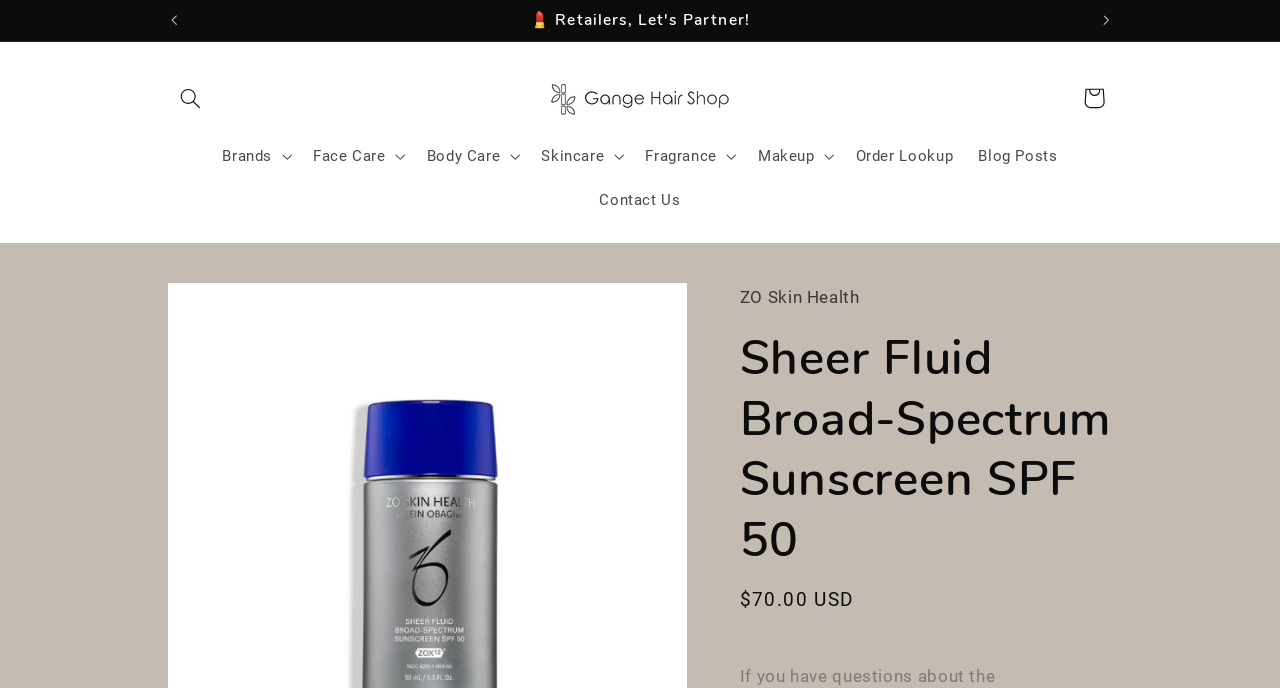What is the purpose of the 'Search' button?
Based on the image, please offer an in-depth response to the question.

I found the 'Search' button by looking at the button element with the text 'Search' which is located in the top navigation menu. The purpose of this button is to allow users to search for products or information on the website.